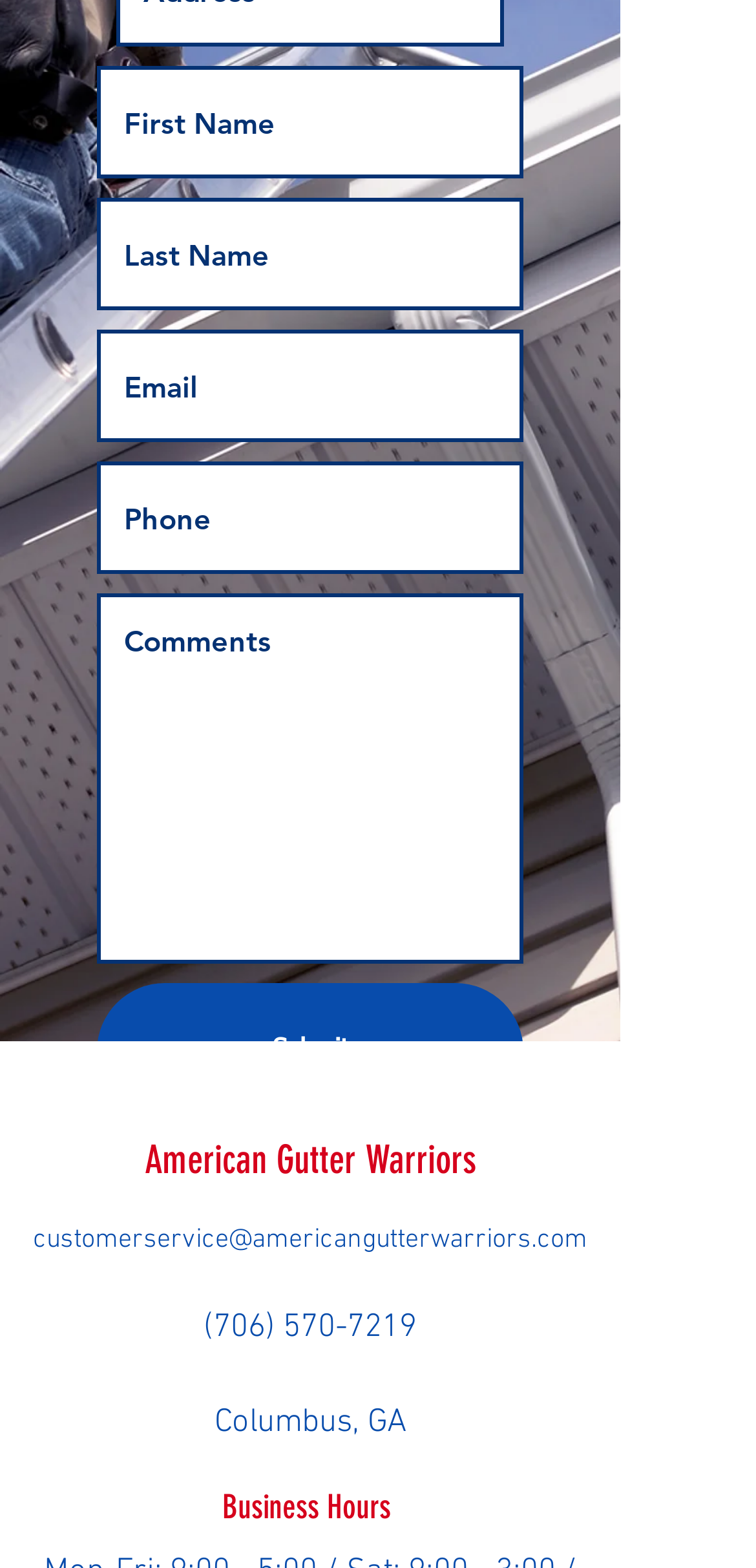Kindly determine the bounding box coordinates of the area that needs to be clicked to fulfill this instruction: "Enter email address".

None